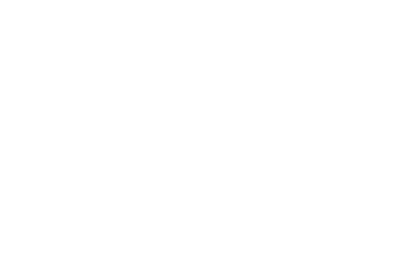What is the purpose of the image on the webpage?
Give a one-word or short-phrase answer derived from the screenshot.

To inform about herbal extracts